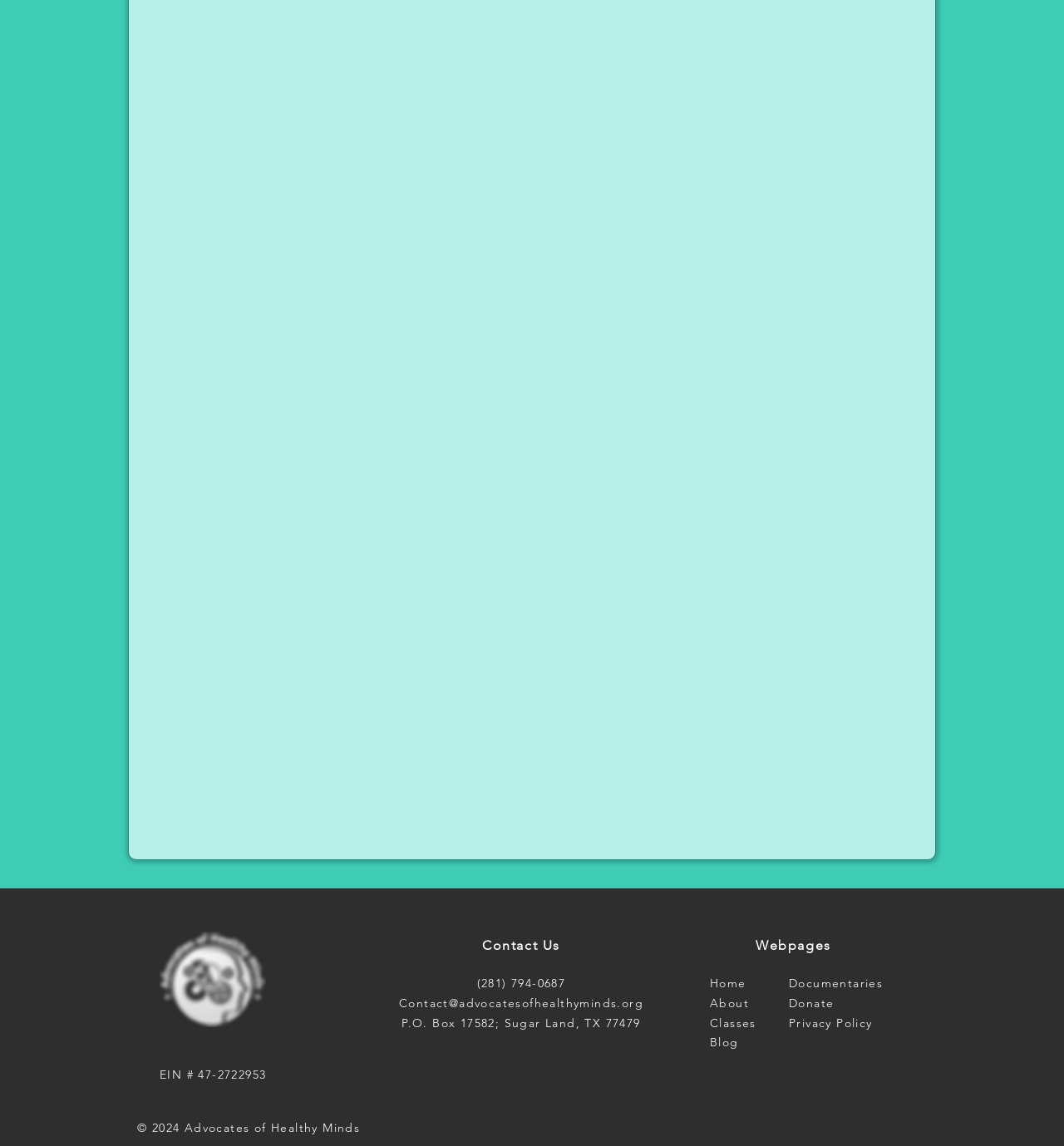Answer in one word or a short phrase: 
What is the phone number to contact?

(281) 794-0687